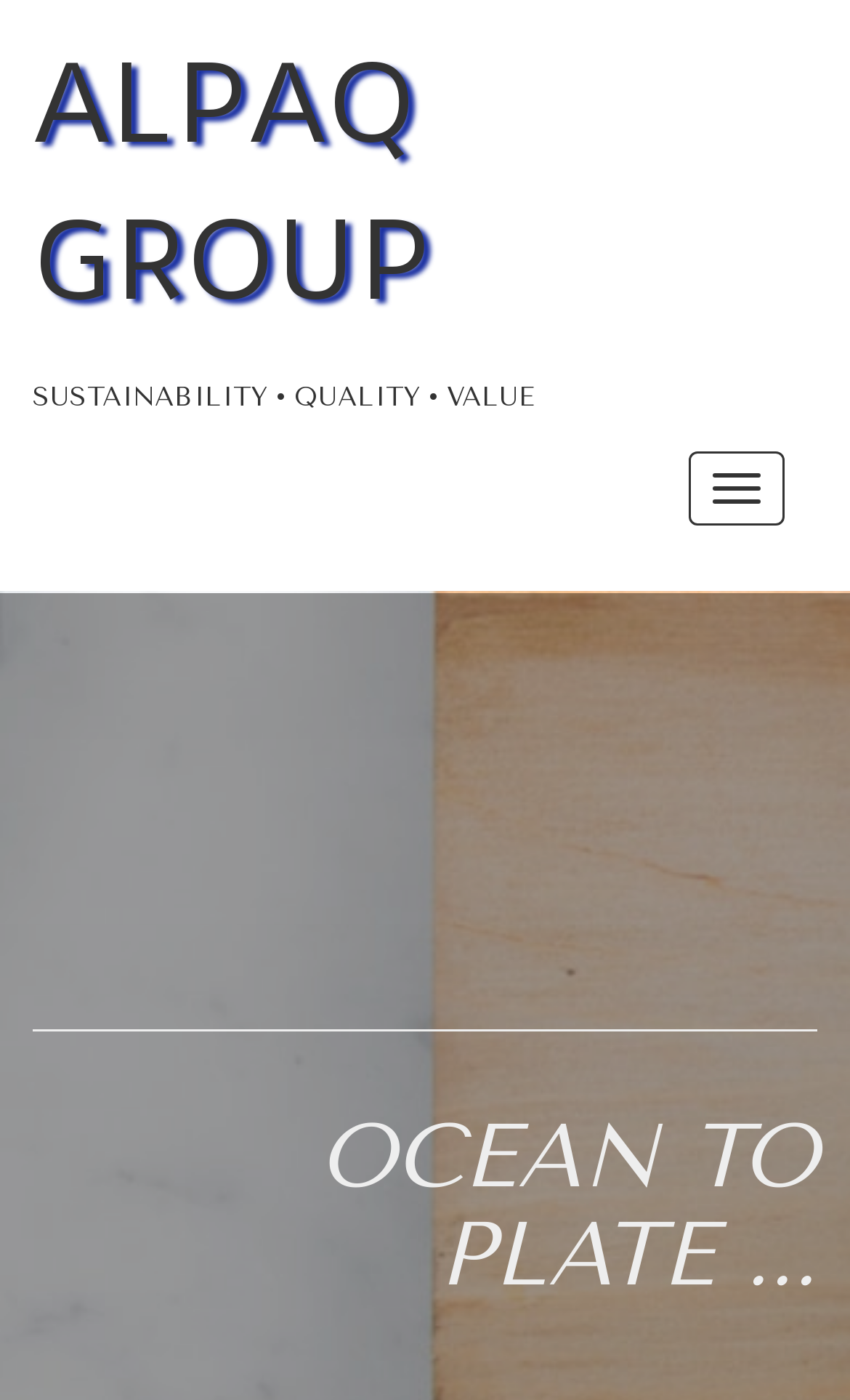Based on the element description ALPAQ GROUP, identify the bounding box of the UI element in the given webpage screenshot. The coordinates should be in the format (top-left x, top-left y, bottom-right x, bottom-right y) and must be between 0 and 1.

[0.038, 0.028, 0.508, 0.234]